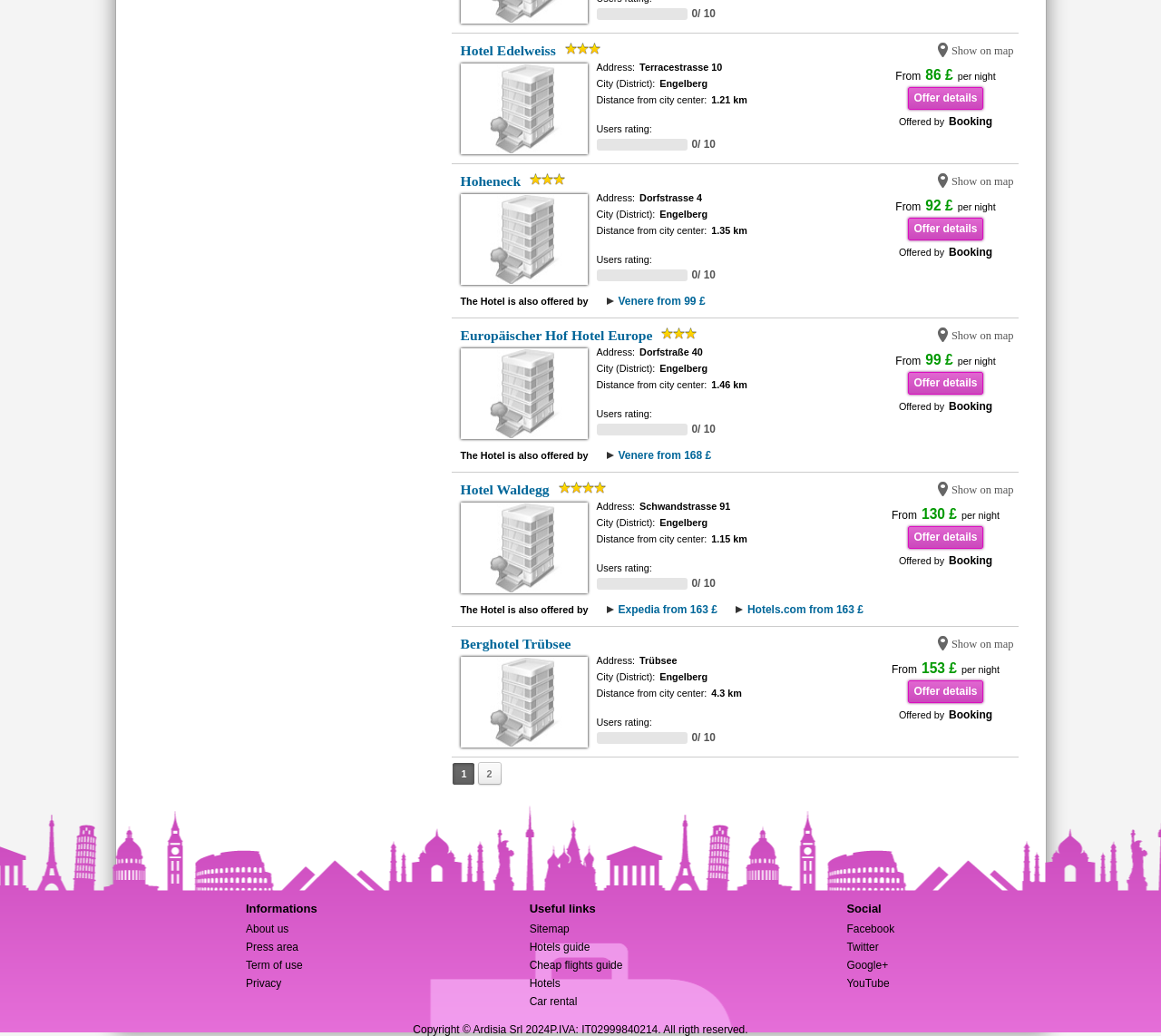For the element described, predict the bounding box coordinates as (top-left x, top-left y, bottom-right x, bottom-right y). All values should be between 0 and 1. Element description: Show on map

[0.808, 0.041, 0.873, 0.057]